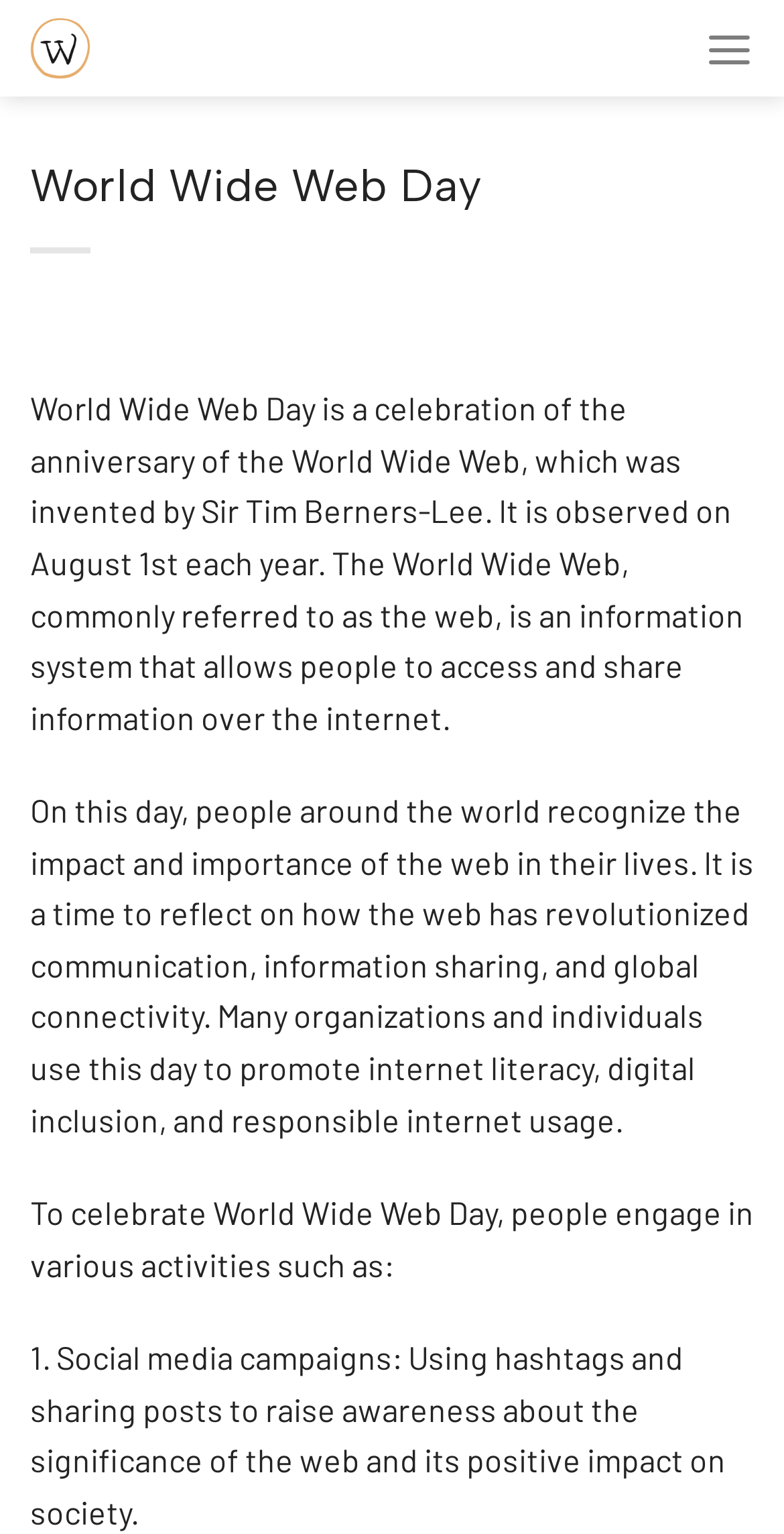Please locate the UI element described by "aria-label="csm_Lufthansa_787_Take-Off_089_Full_Res_51dae5fd25-305616.jpg (opens in dialog)"" and provide its bounding box coordinates.

None